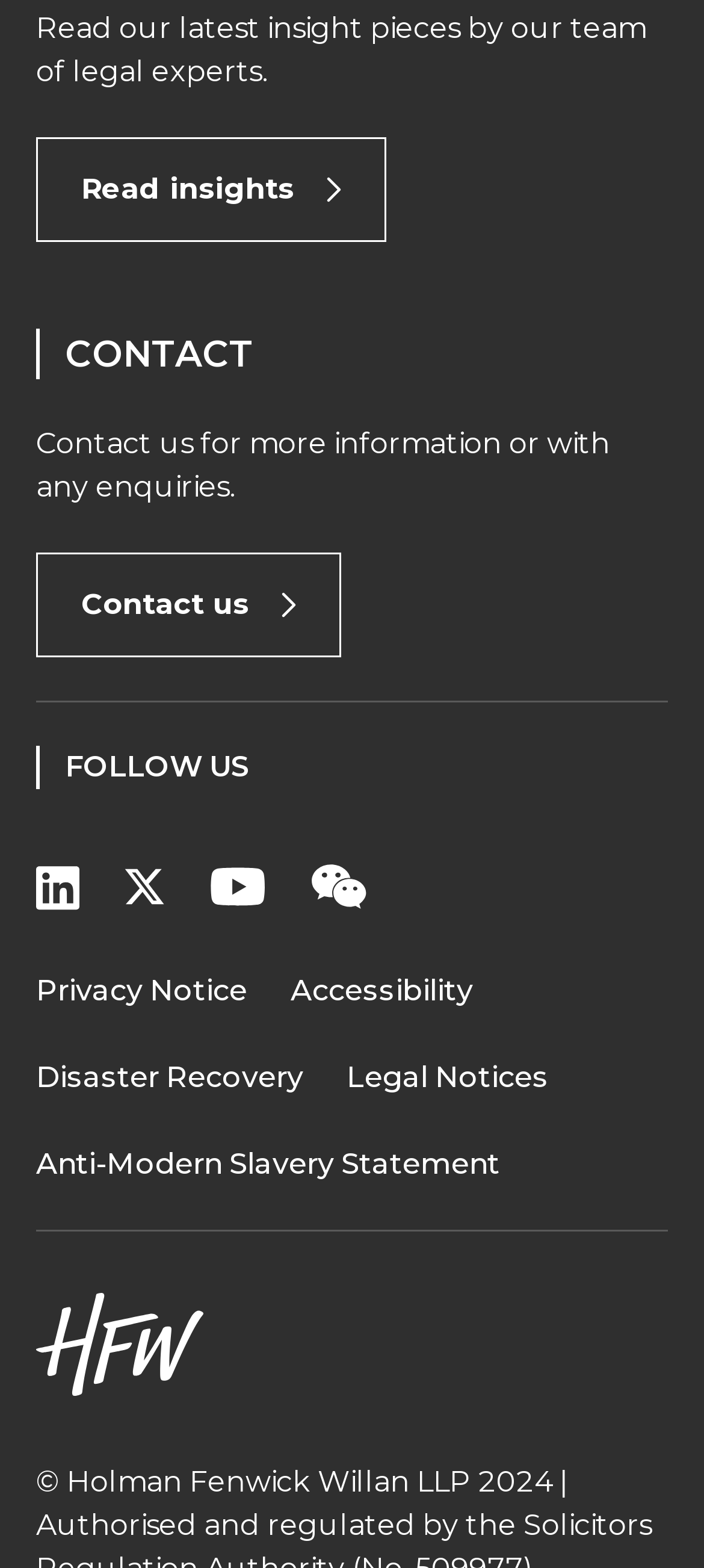How many social media platforms are listed?
Look at the image and answer the question with a single word or phrase.

4